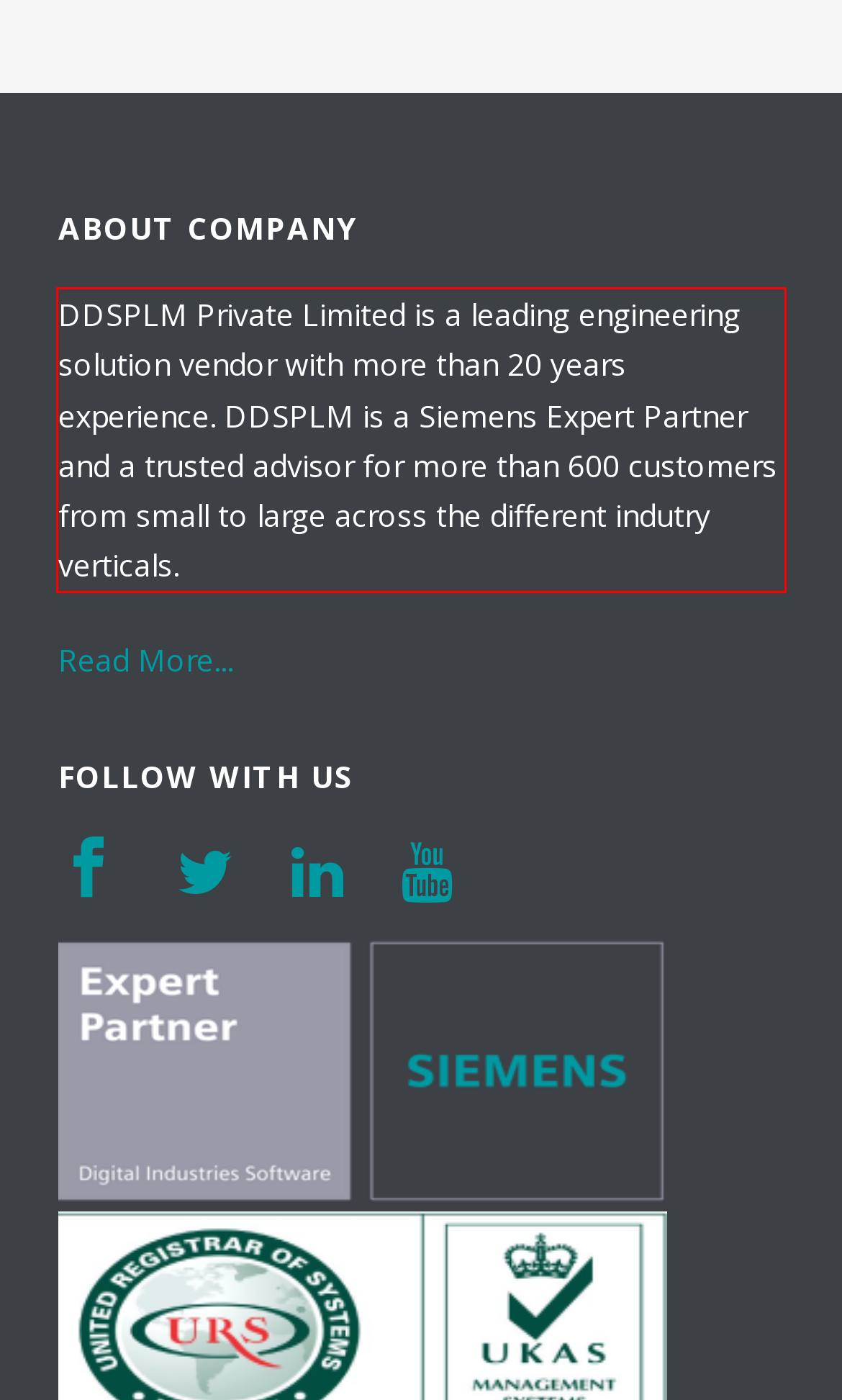You are given a webpage screenshot with a red bounding box around a UI element. Extract and generate the text inside this red bounding box.

DDSPLM Private Limited is a leading engineering solution vendor with more than 20 years experience. DDSPLM is a Siemens Expert Partner and a trusted advisor for more than 600 customers from small to large across the different indutry verticals.